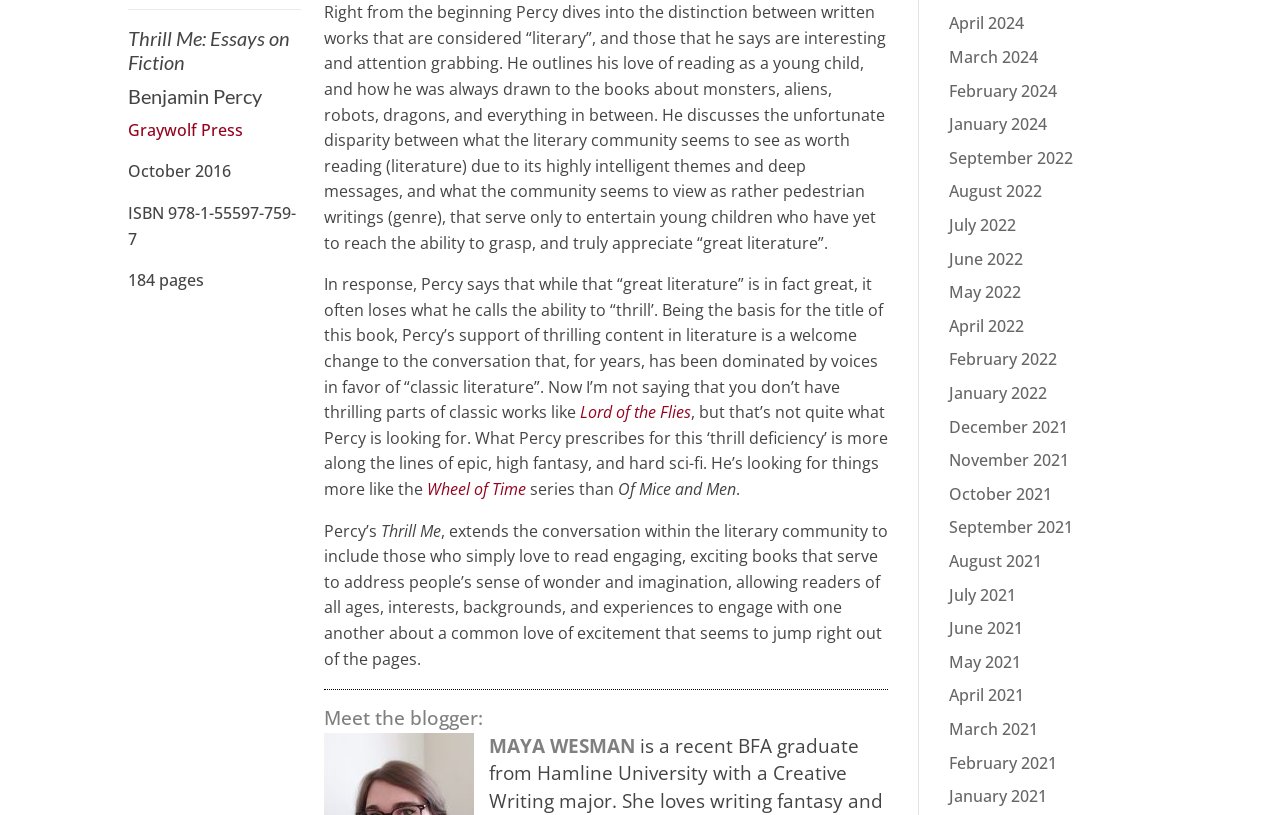Find the bounding box coordinates of the element I should click to carry out the following instruction: "Visit the page for Lord of the Flies".

[0.453, 0.492, 0.54, 0.519]